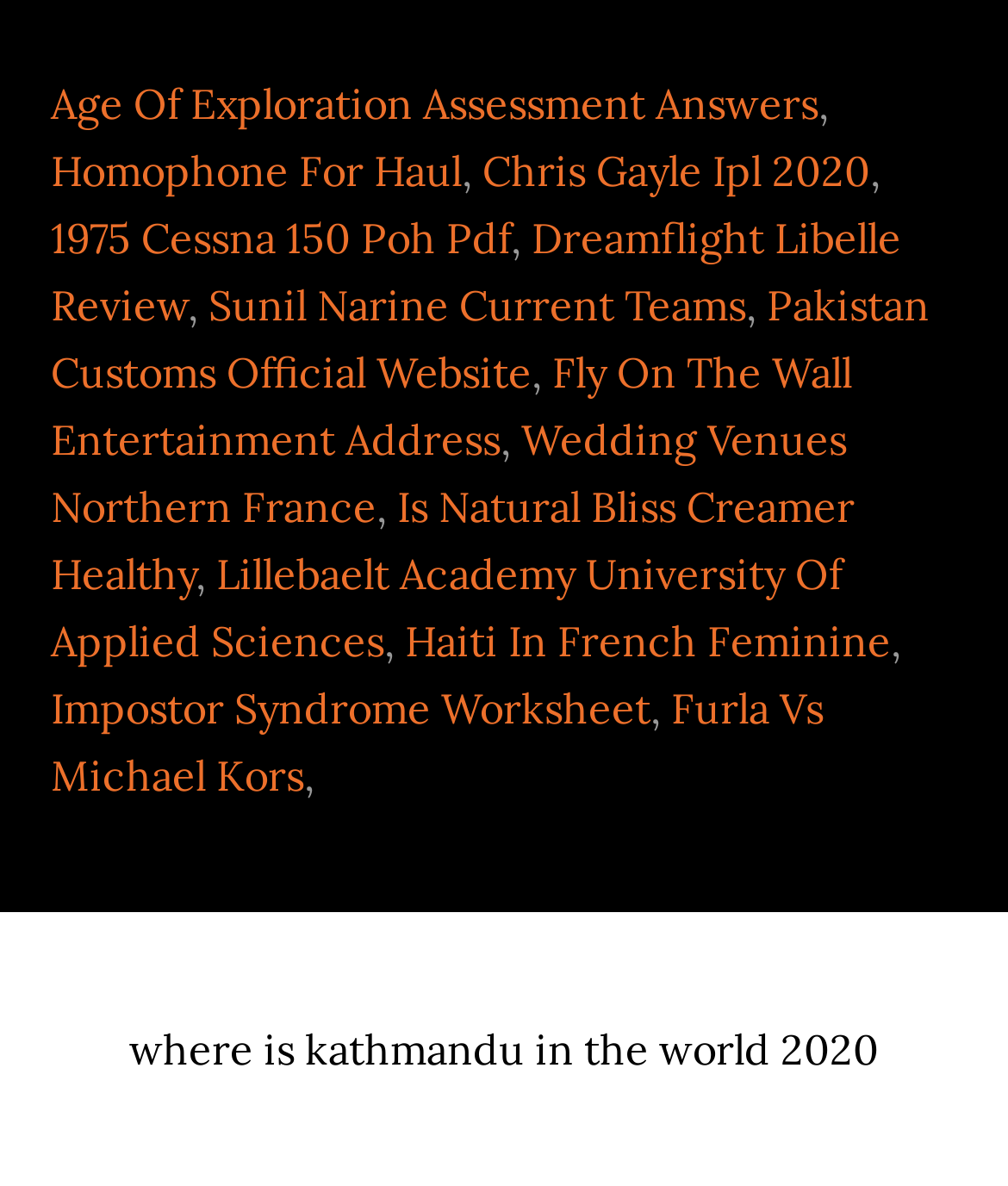Please identify the bounding box coordinates of the area that needs to be clicked to follow this instruction: "Visit 'Pakistan Customs Official Website'".

[0.05, 0.234, 0.922, 0.334]